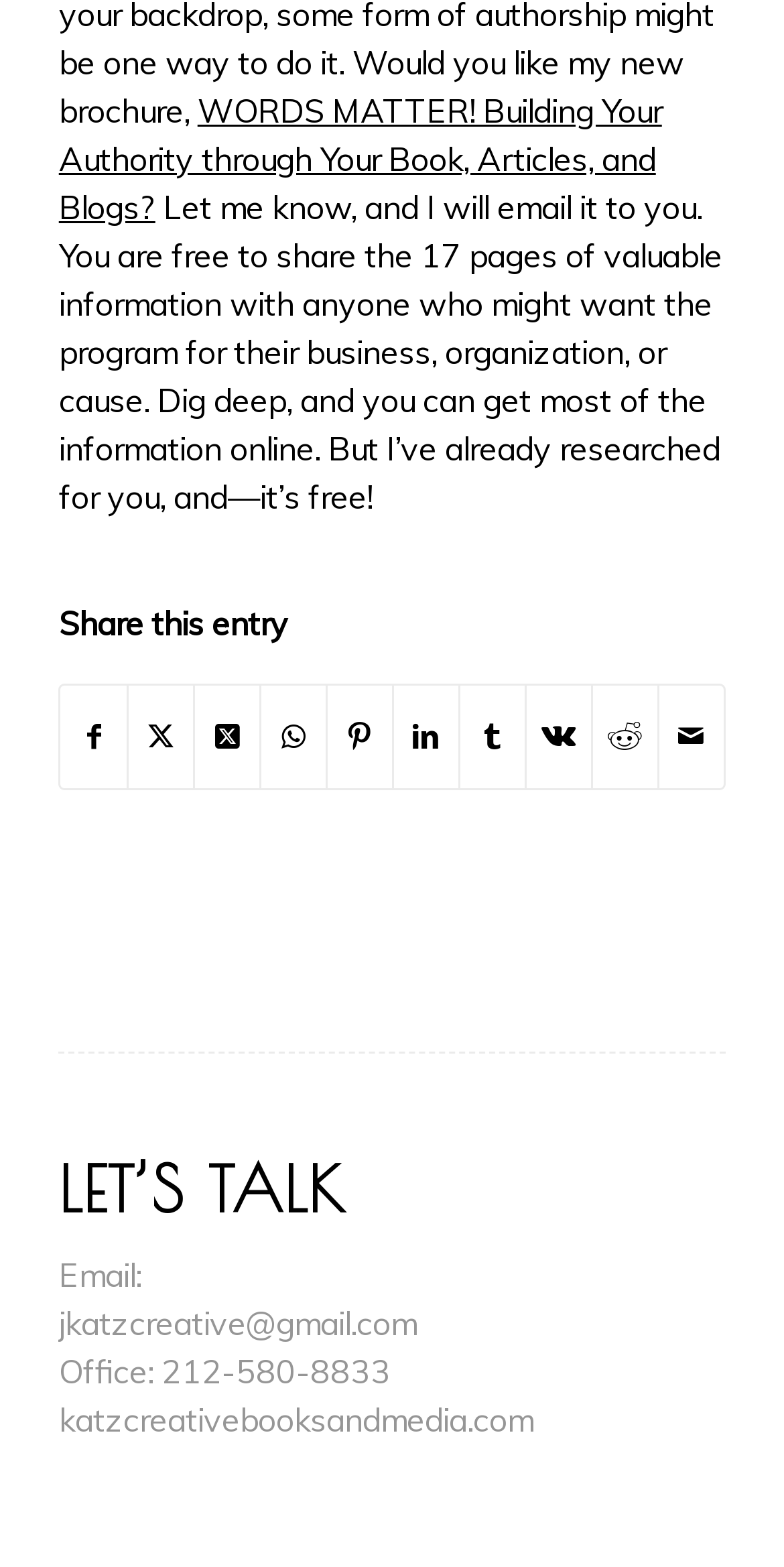Determine the bounding box coordinates of the clickable region to follow the instruction: "Send an email".

[0.075, 0.832, 0.531, 0.857]